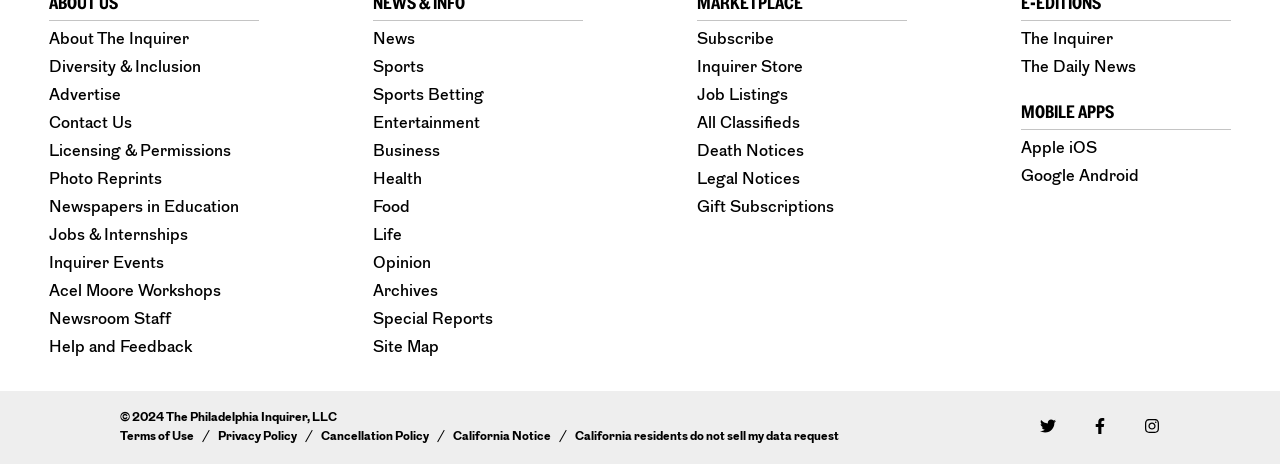Please specify the coordinates of the bounding box for the element that should be clicked to carry out this instruction: "read privacy policy". The coordinates must be four float numbers between 0 and 1, formatted as [left, top, right, bottom].

None